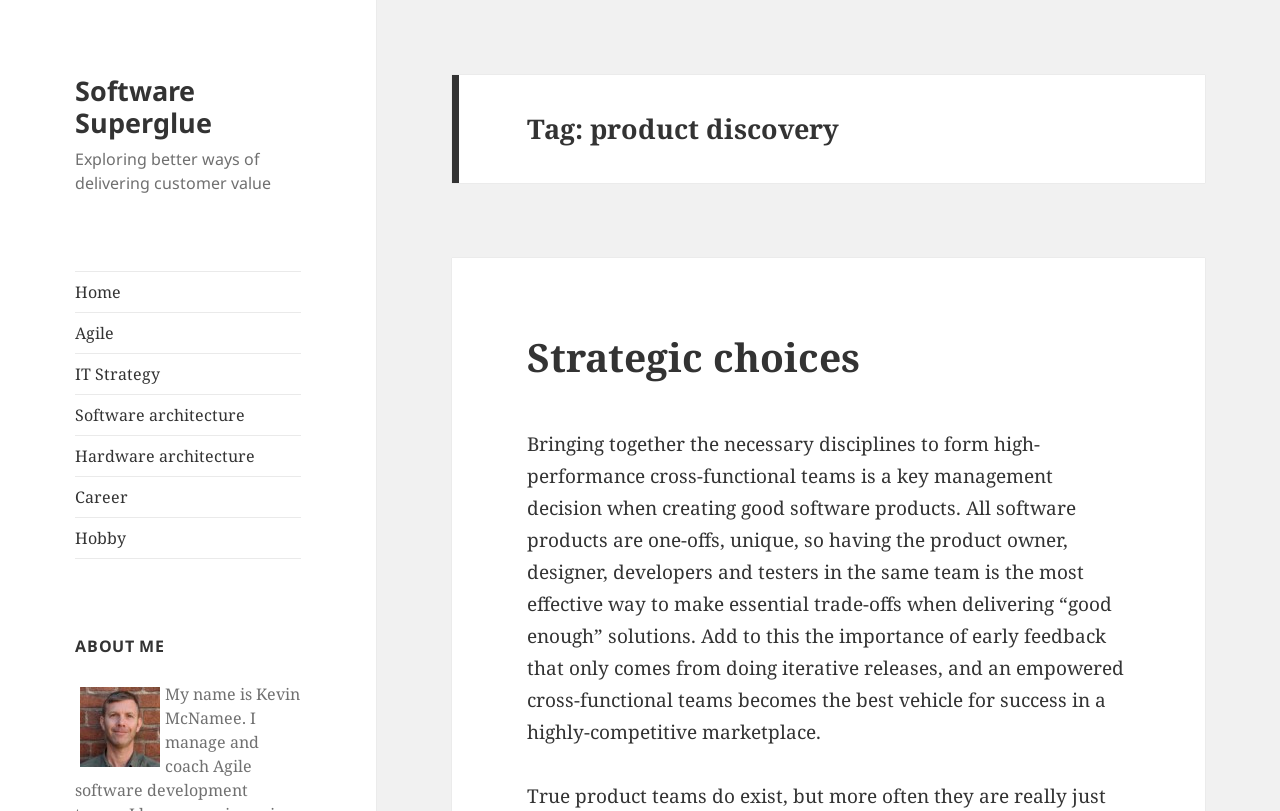Locate the primary headline on the webpage and provide its text.

Tag: product discovery